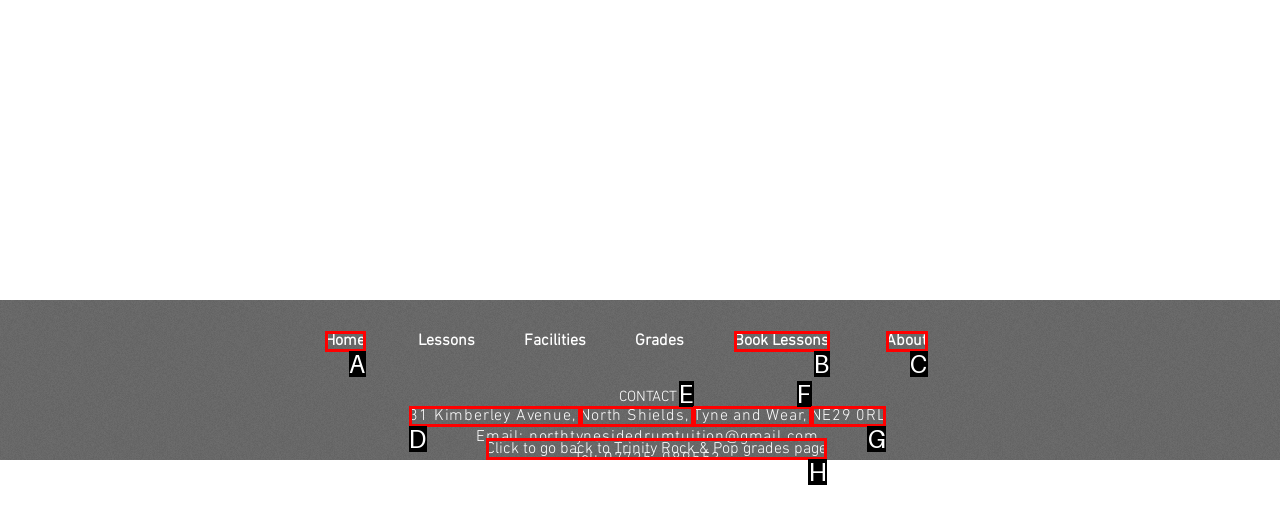Identify the correct UI element to click to follow this instruction: Click to go back to Trinity Rock & Pop grades page
Respond with the letter of the appropriate choice from the displayed options.

H